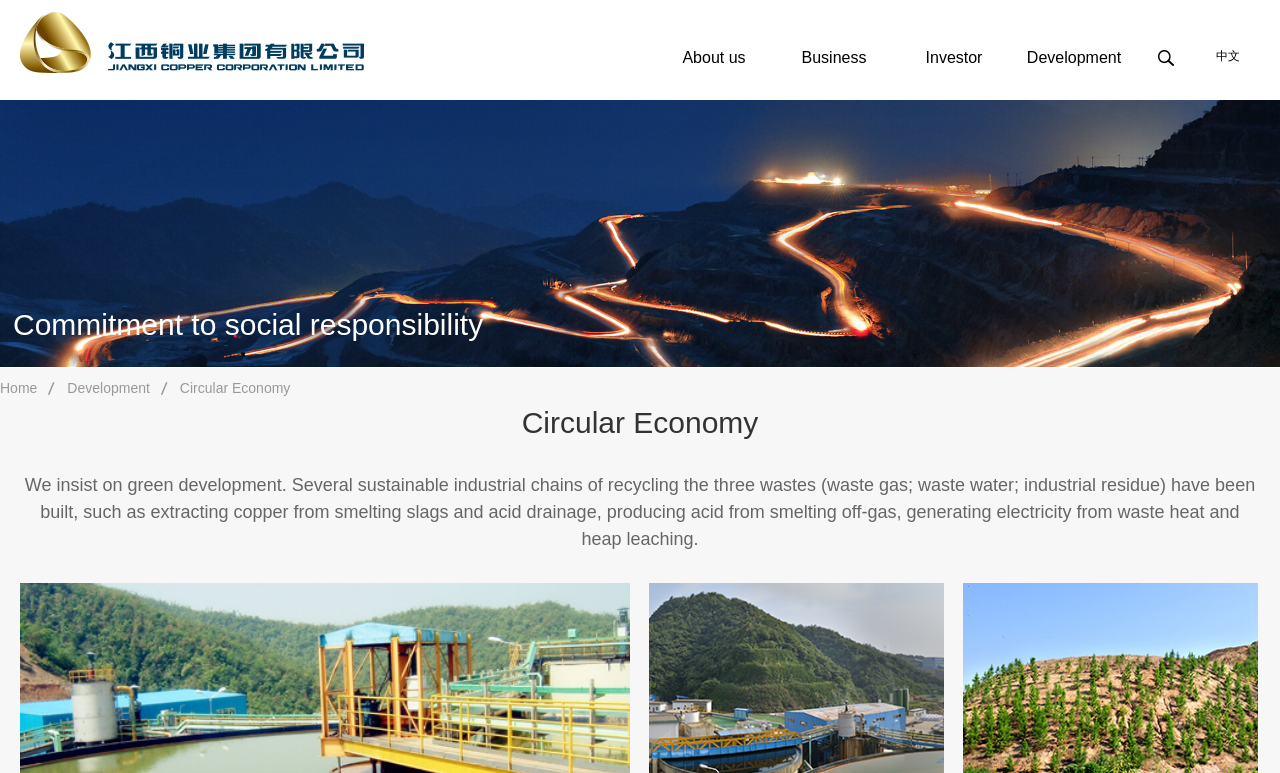Please identify the bounding box coordinates of the clickable element to fulfill the following instruction: "Click the 'Development' link". The coordinates should be four float numbers between 0 and 1, i.e., [left, top, right, bottom].

[0.796, 0.043, 0.882, 0.107]